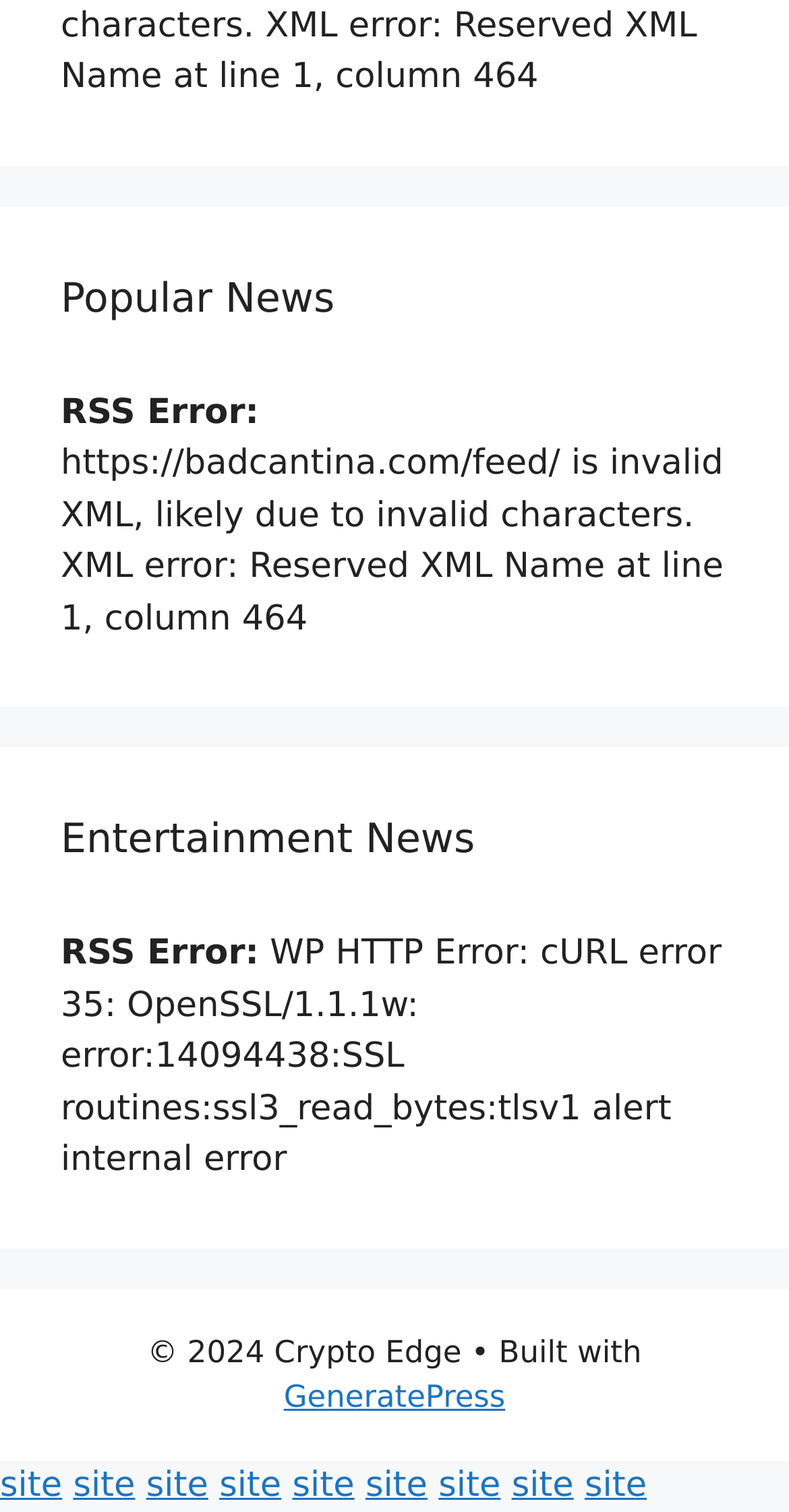Observe the image and answer the following question in detail: How many RSS error messages are displayed?

I counted the number of StaticText elements with the text 'RSS Error:' which are 2, indicating that there are 2 RSS error messages displayed on the webpage.